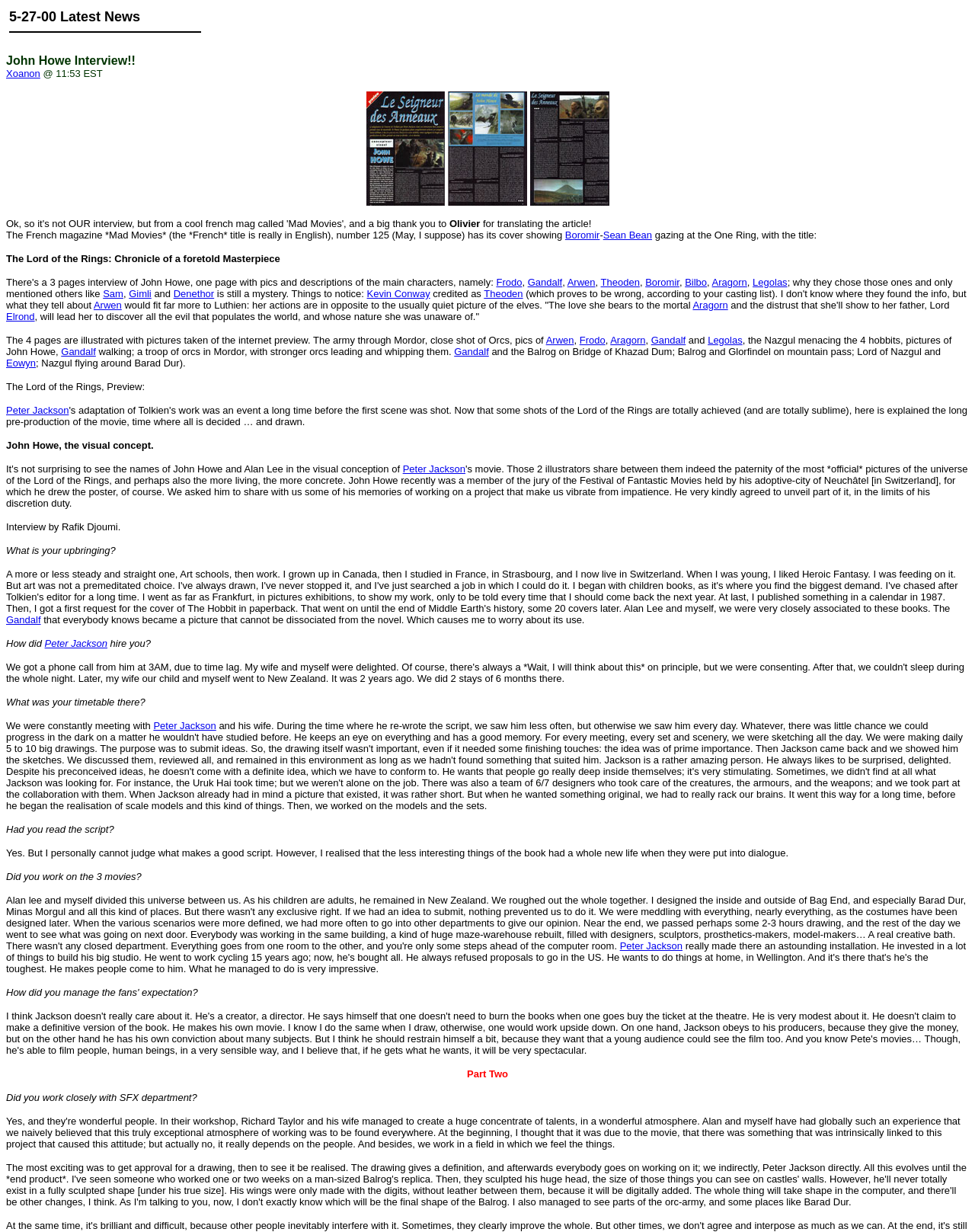Identify the bounding box of the UI component described as: "name="s" placeholder="Search…"".

None